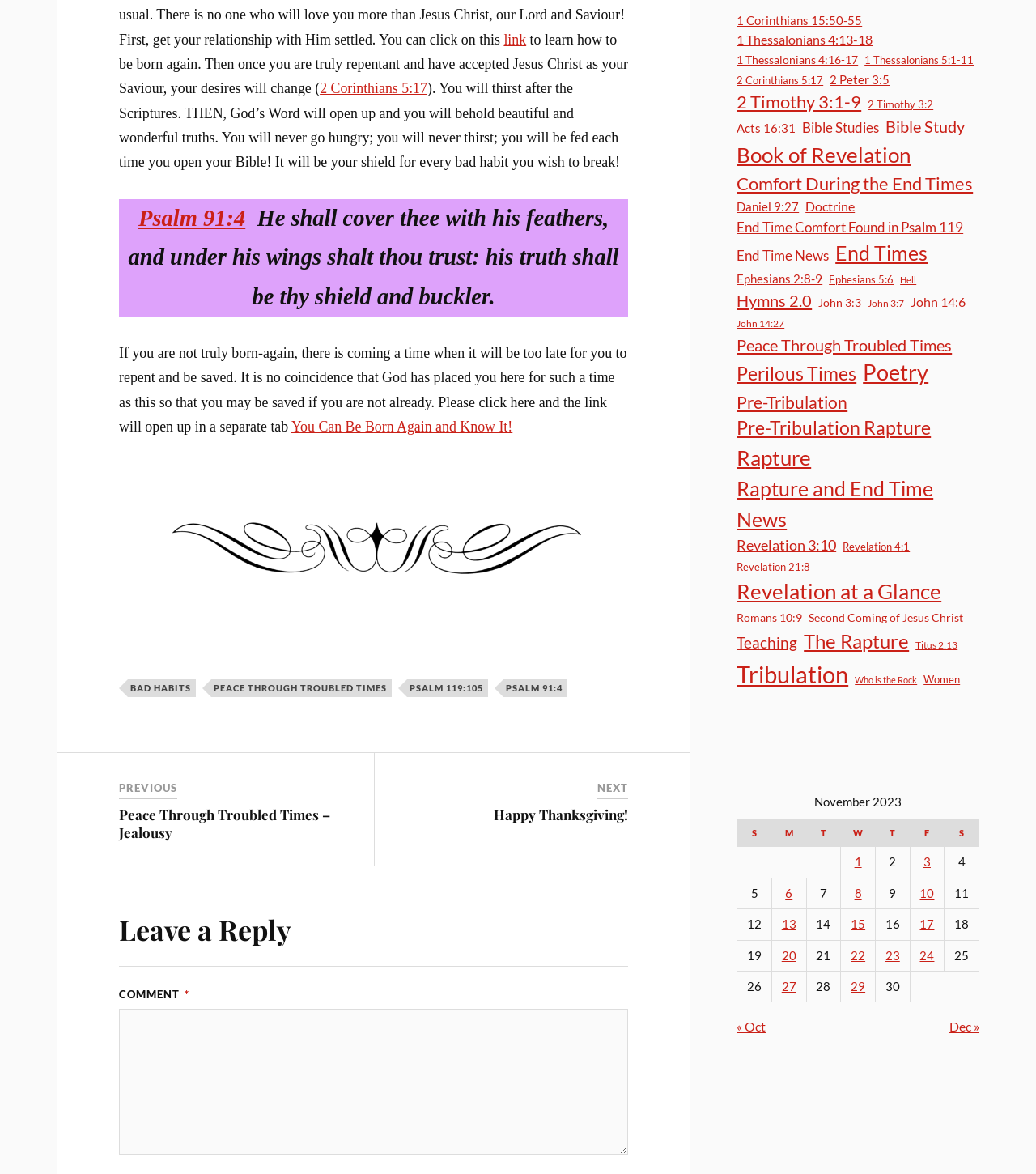Provide the bounding box coordinates for the UI element that is described by this text: "Revelation 3:10". The coordinates should be in the form of four float numbers between 0 and 1: [left, top, right, bottom].

[0.711, 0.455, 0.807, 0.474]